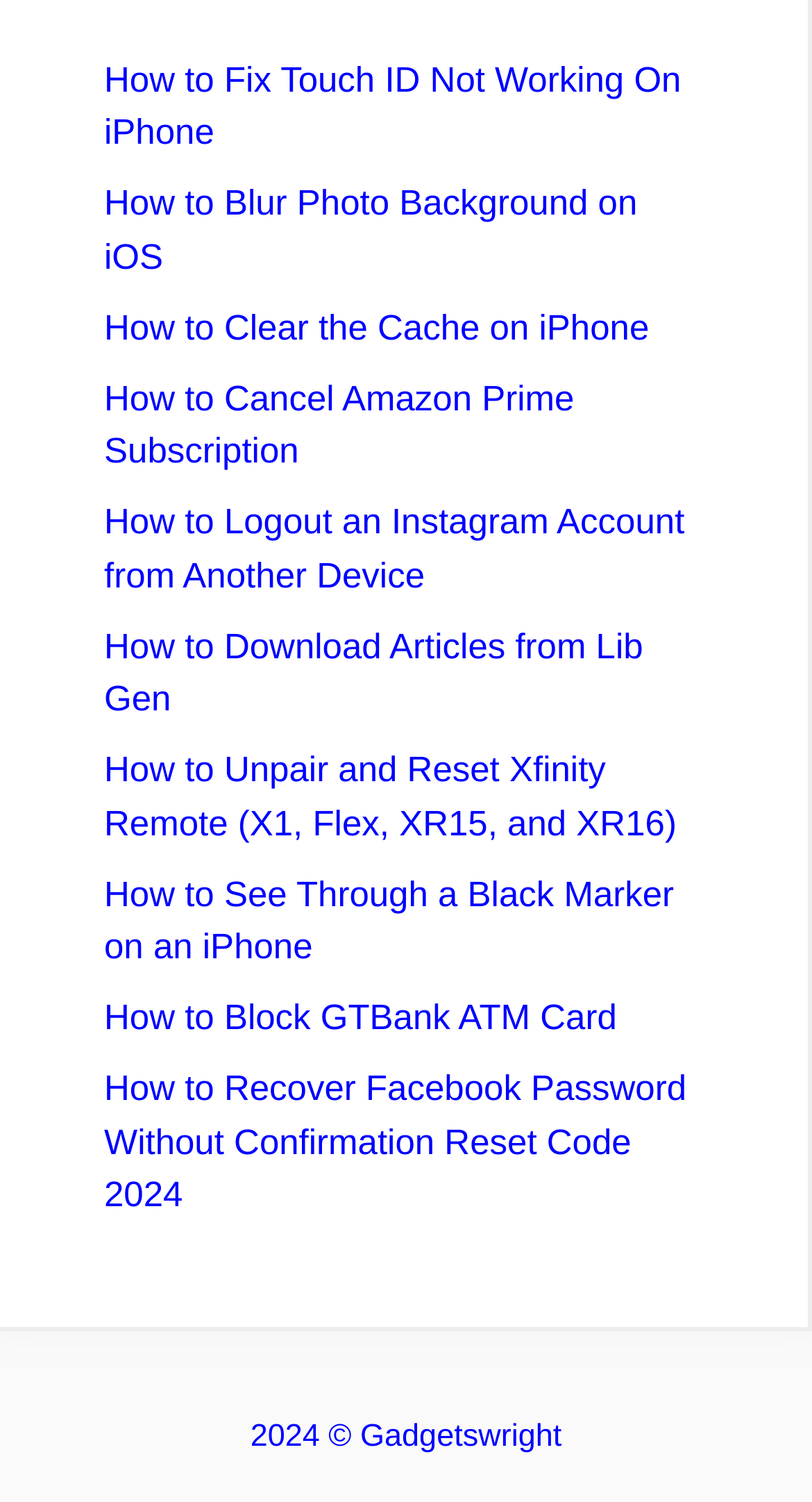Could you highlight the region that needs to be clicked to execute the instruction: "Learn about 'How to Blur Photo Background on iOS'"?

[0.128, 0.122, 0.785, 0.184]